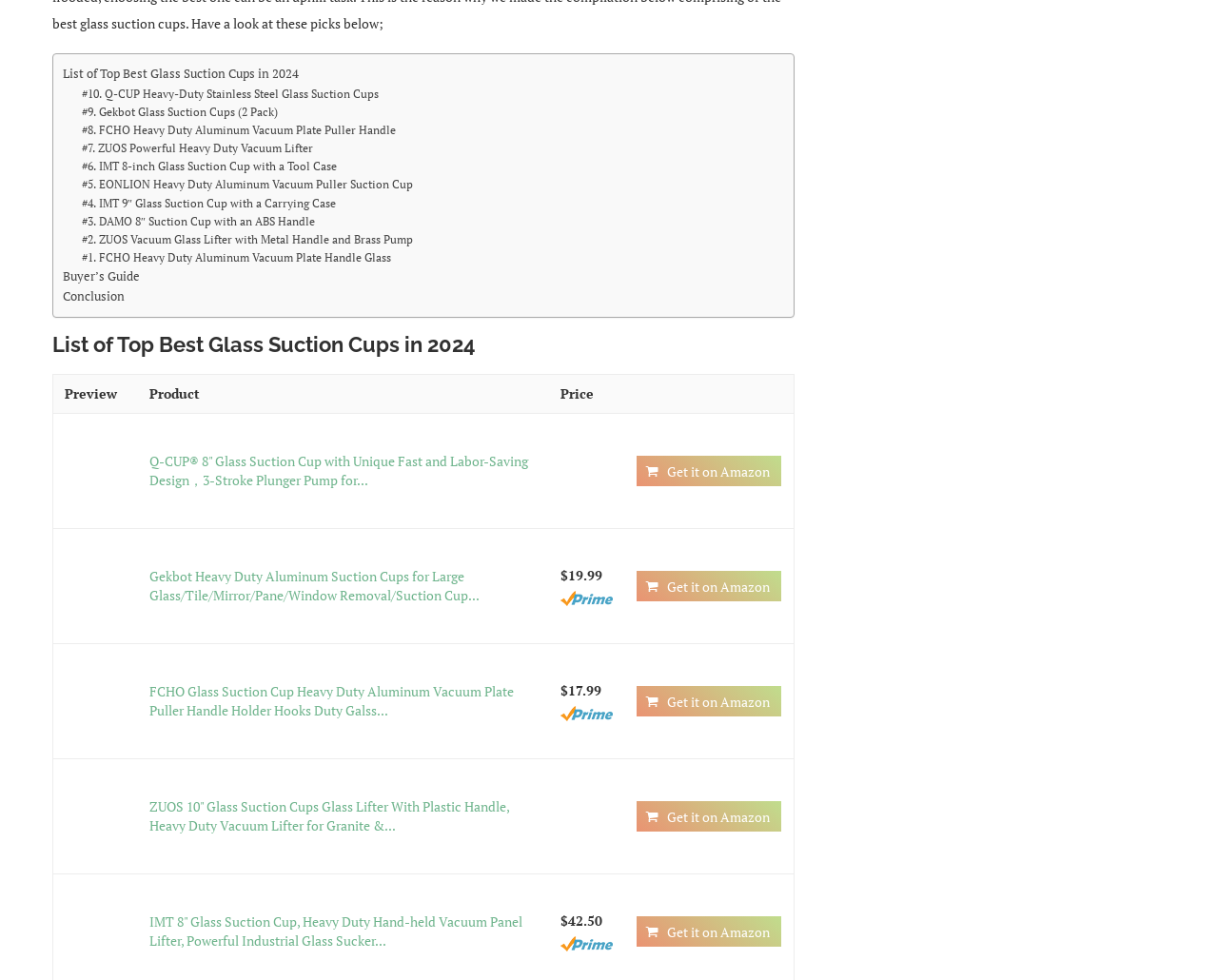How many columns are in the product table?
Carefully examine the image and provide a detailed answer to the question.

I examined the table structure and found four columns: 'Preview', 'Product', 'Price', and an empty column.